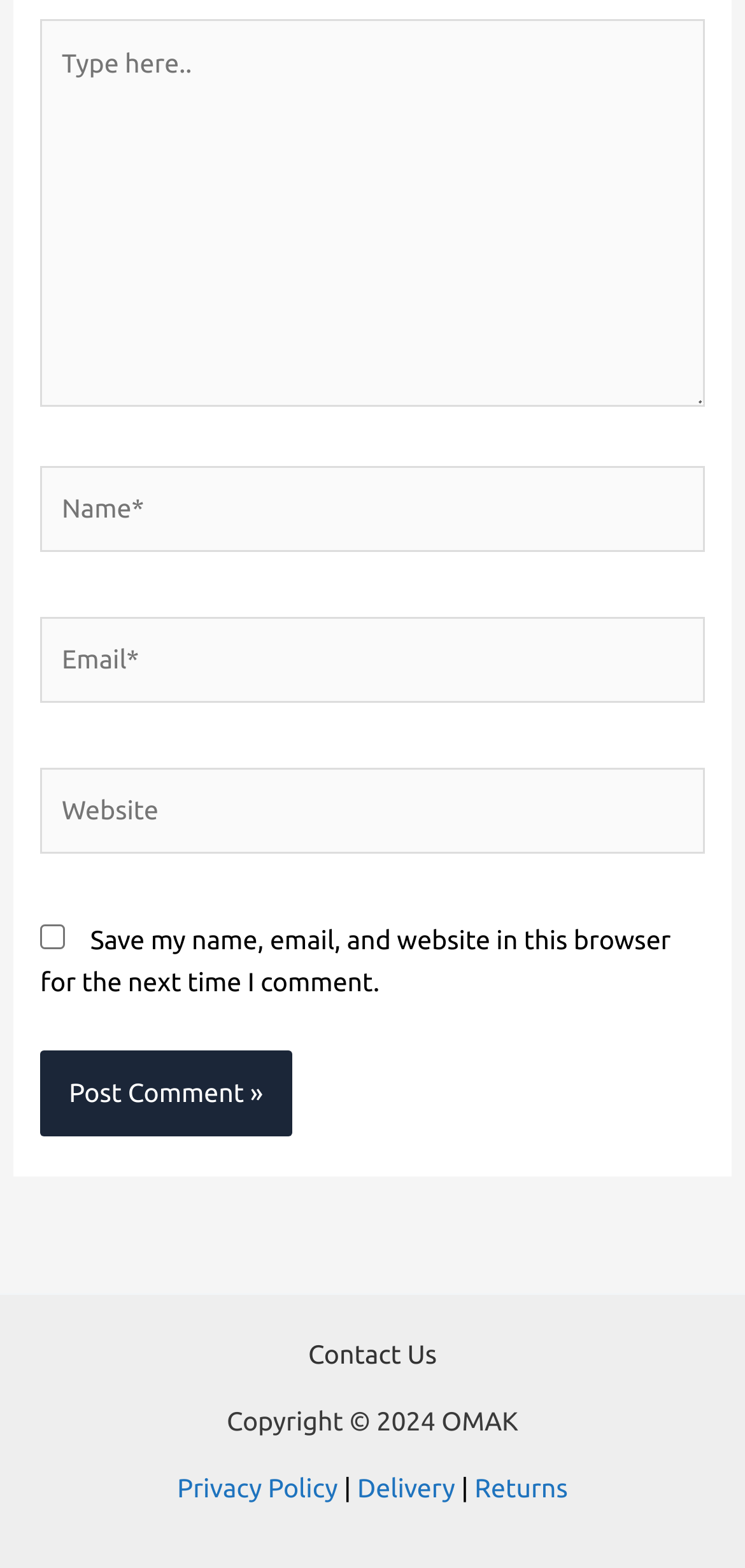Given the element description Contact Us, specify the bounding box coordinates of the corresponding UI element in the format (top-left x, top-left y, bottom-right x, bottom-right y). All values must be between 0 and 1.

[0.414, 0.854, 0.586, 0.874]